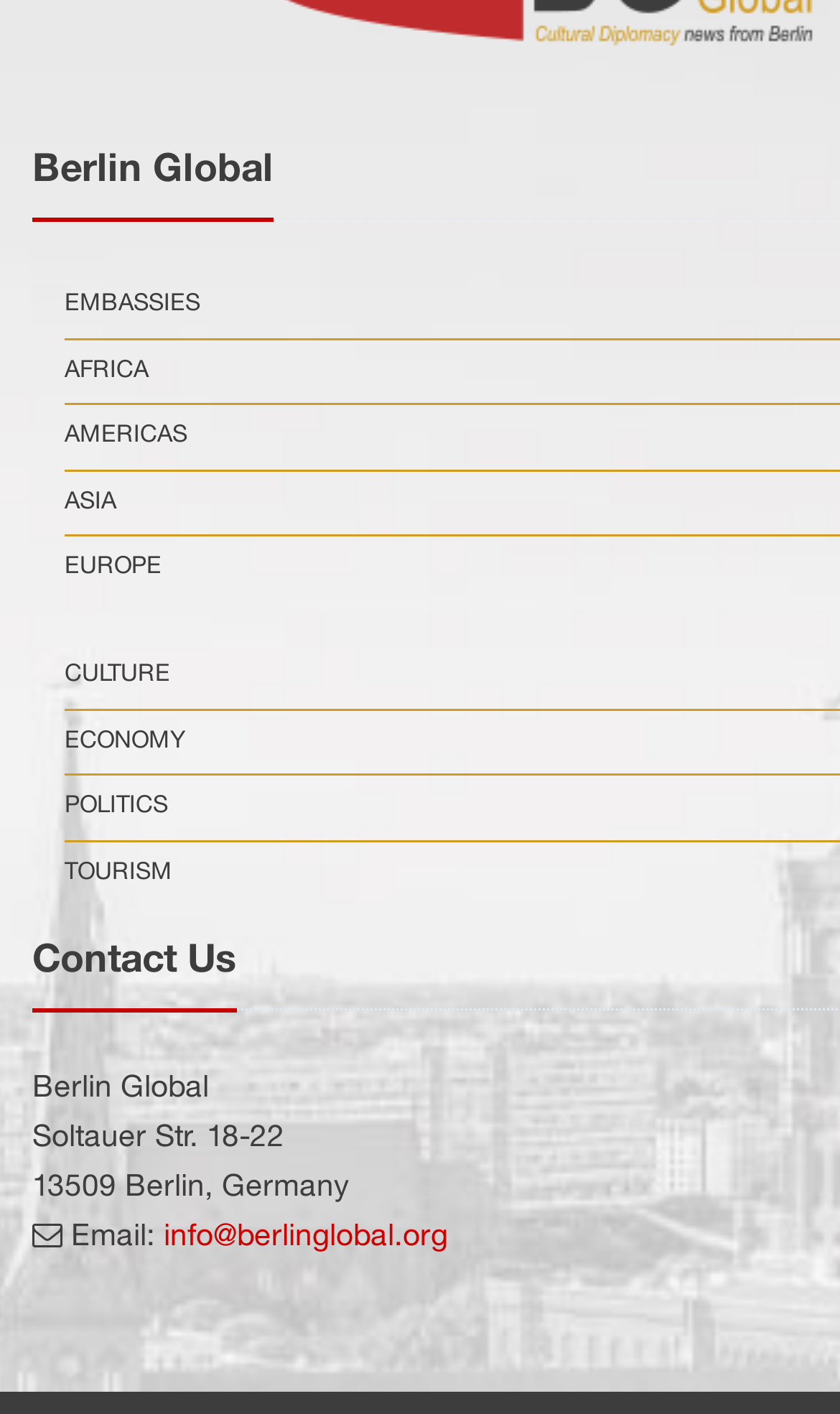Find the bounding box coordinates of the clickable element required to execute the following instruction: "Click on EMBASSIES". Provide the coordinates as four float numbers between 0 and 1, i.e., [left, top, right, bottom].

[0.077, 0.194, 0.238, 0.239]